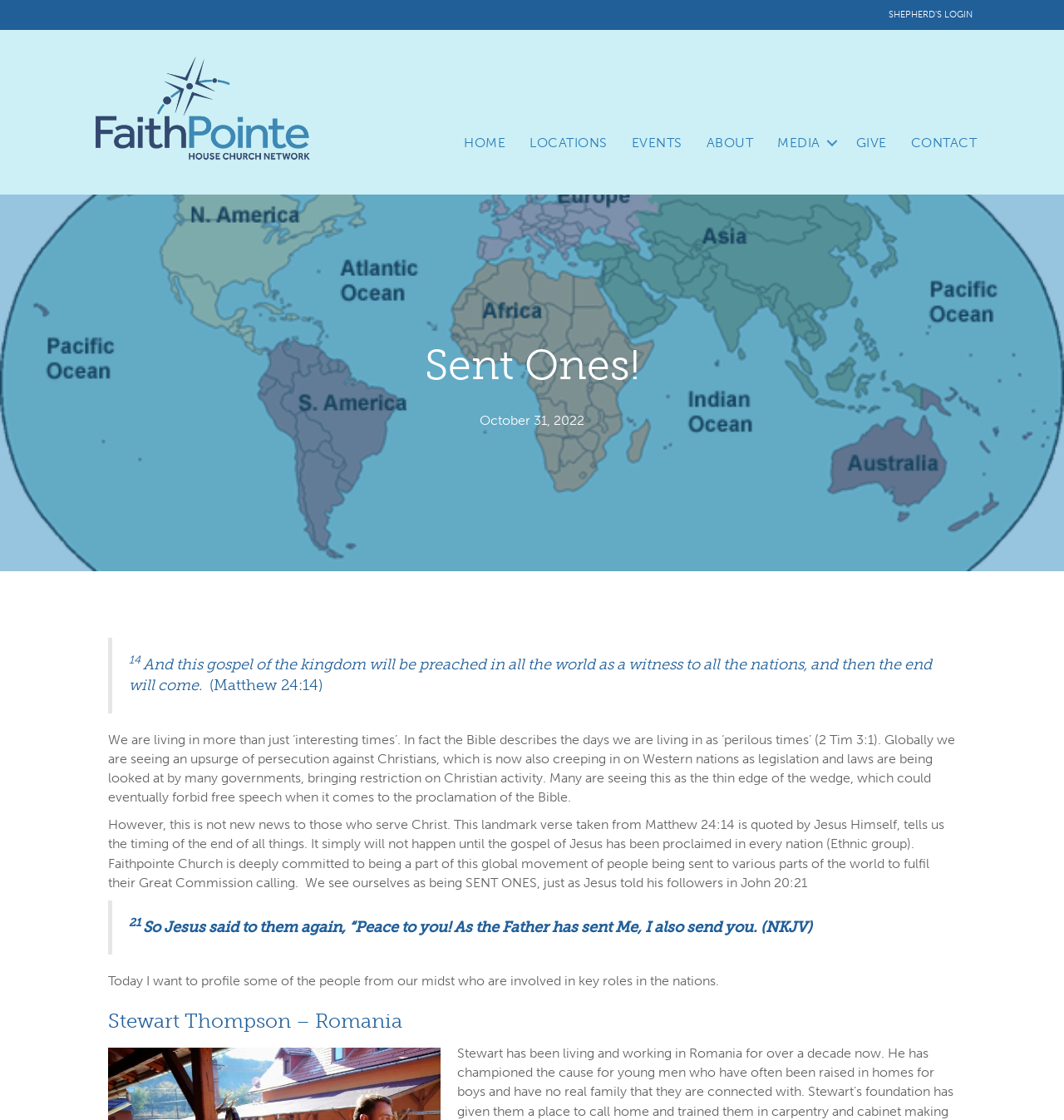Find the bounding box coordinates for the HTML element described in this sentence: "ABOUT". Provide the coordinates as four float numbers between 0 and 1, in the format [left, top, right, bottom].

[0.653, 0.111, 0.719, 0.144]